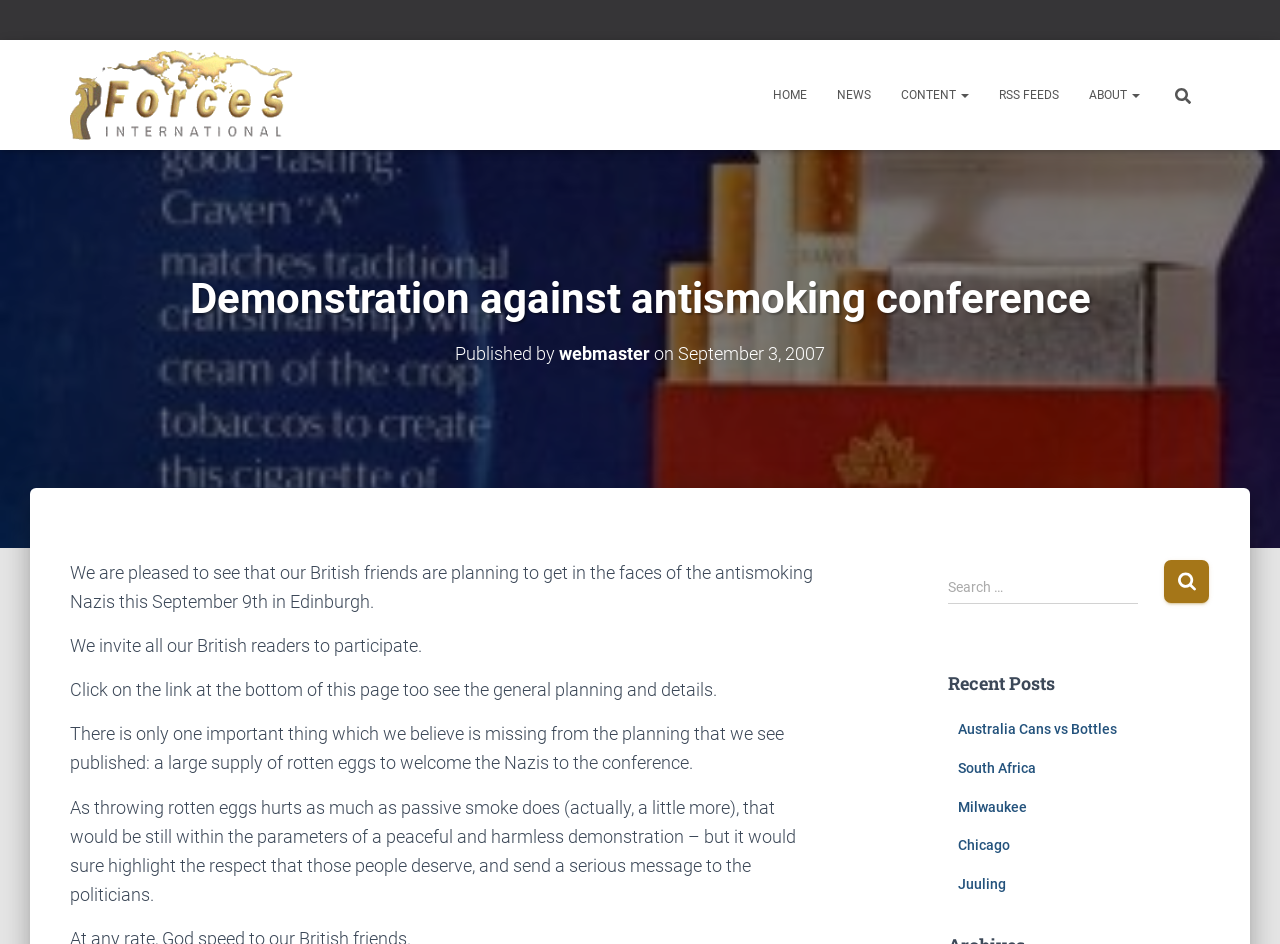What is the headline of the webpage?

Demonstration against antismoking conference